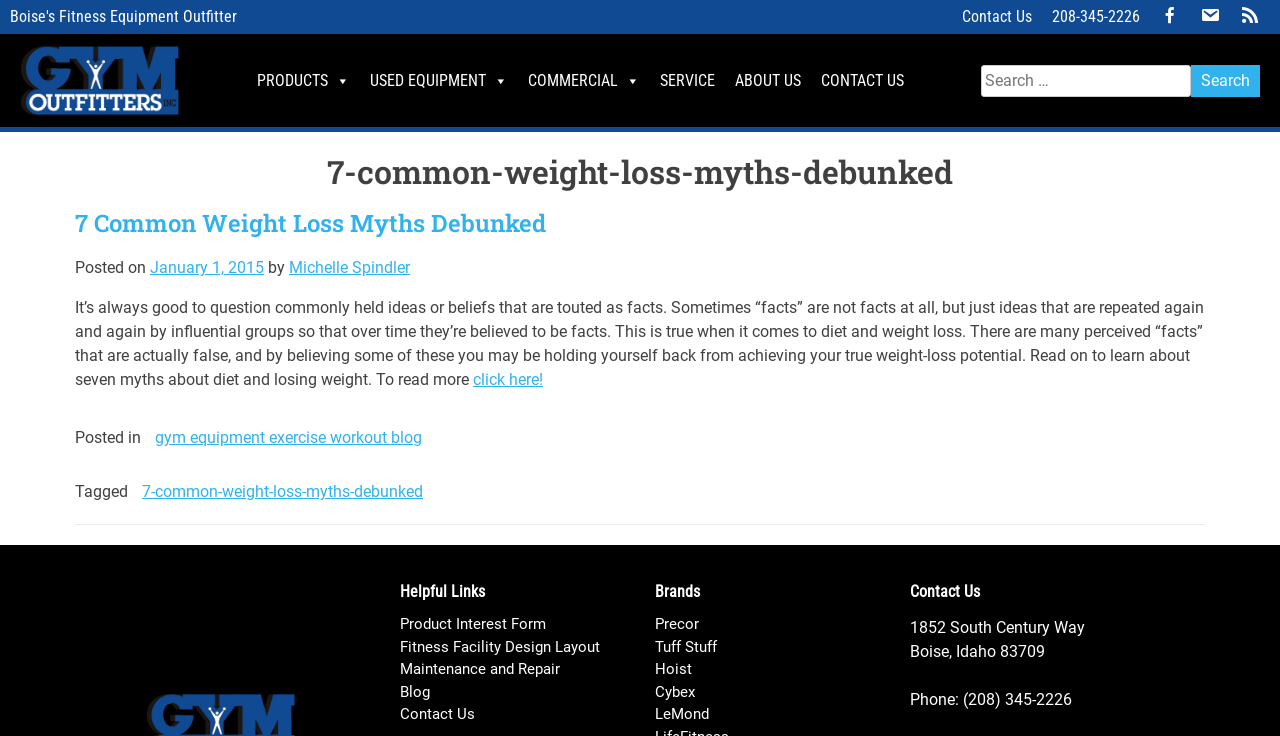Please mark the bounding box coordinates of the area that should be clicked to carry out the instruction: "Check the helpful links".

[0.313, 0.791, 0.488, 0.815]